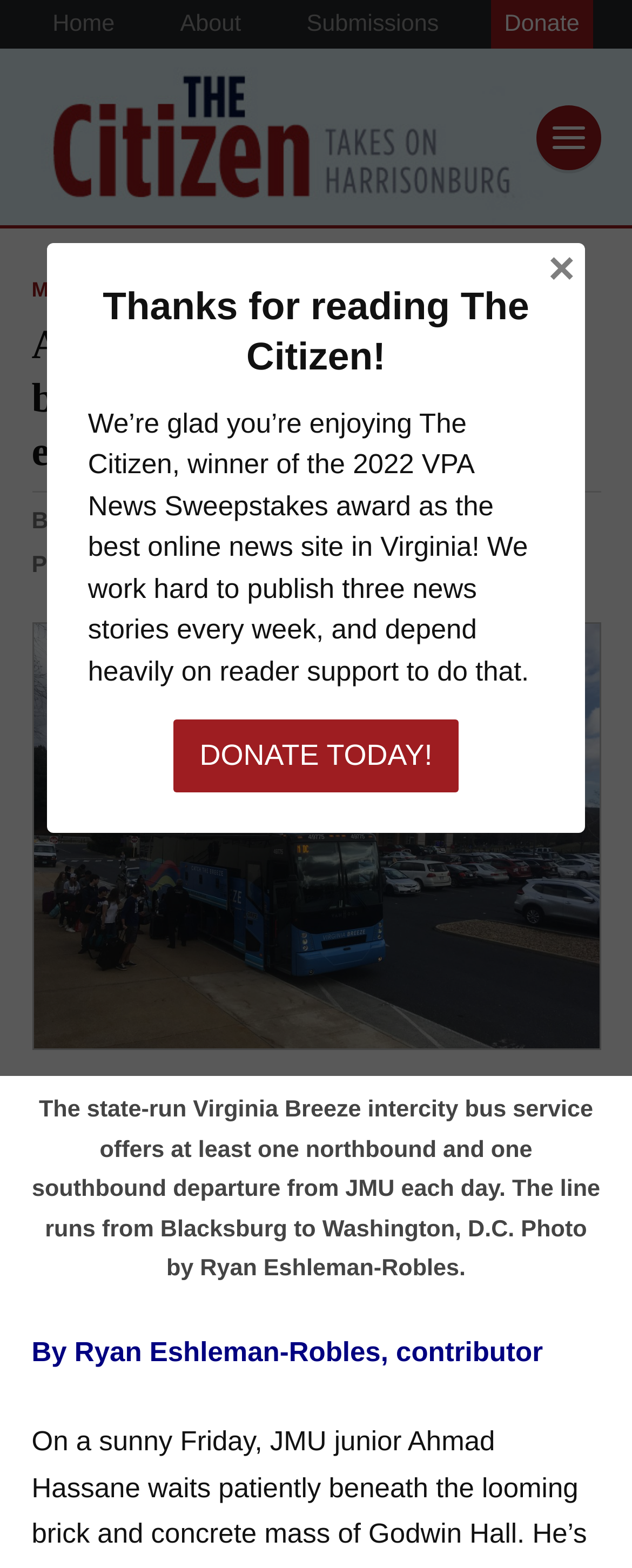Find the bounding box of the UI element described as follows: "Harrisonburg Issues".

[0.226, 0.353, 0.585, 0.369]